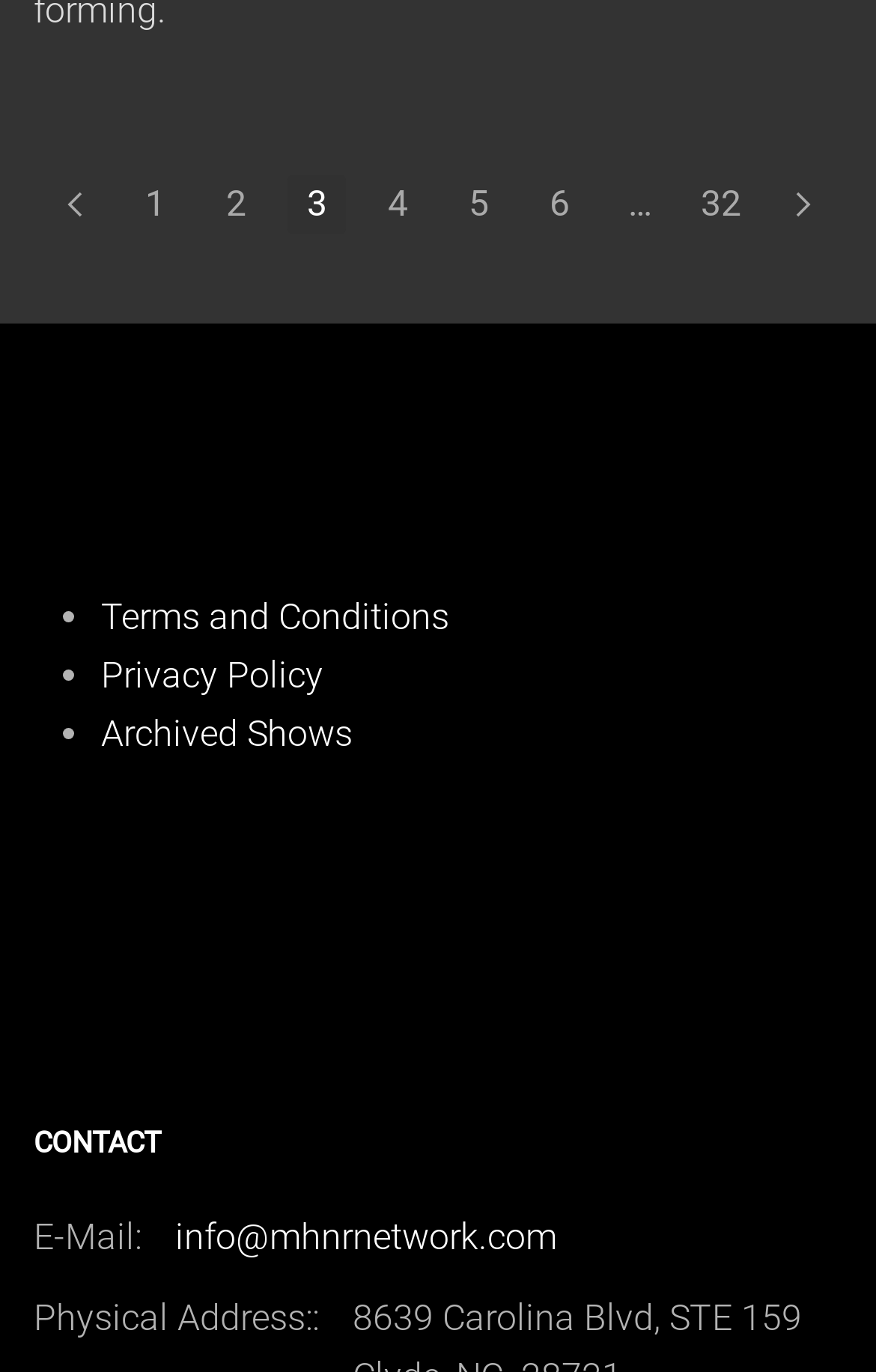Determine the bounding box for the described UI element: "Terms and Conditions".

[0.115, 0.433, 0.513, 0.464]